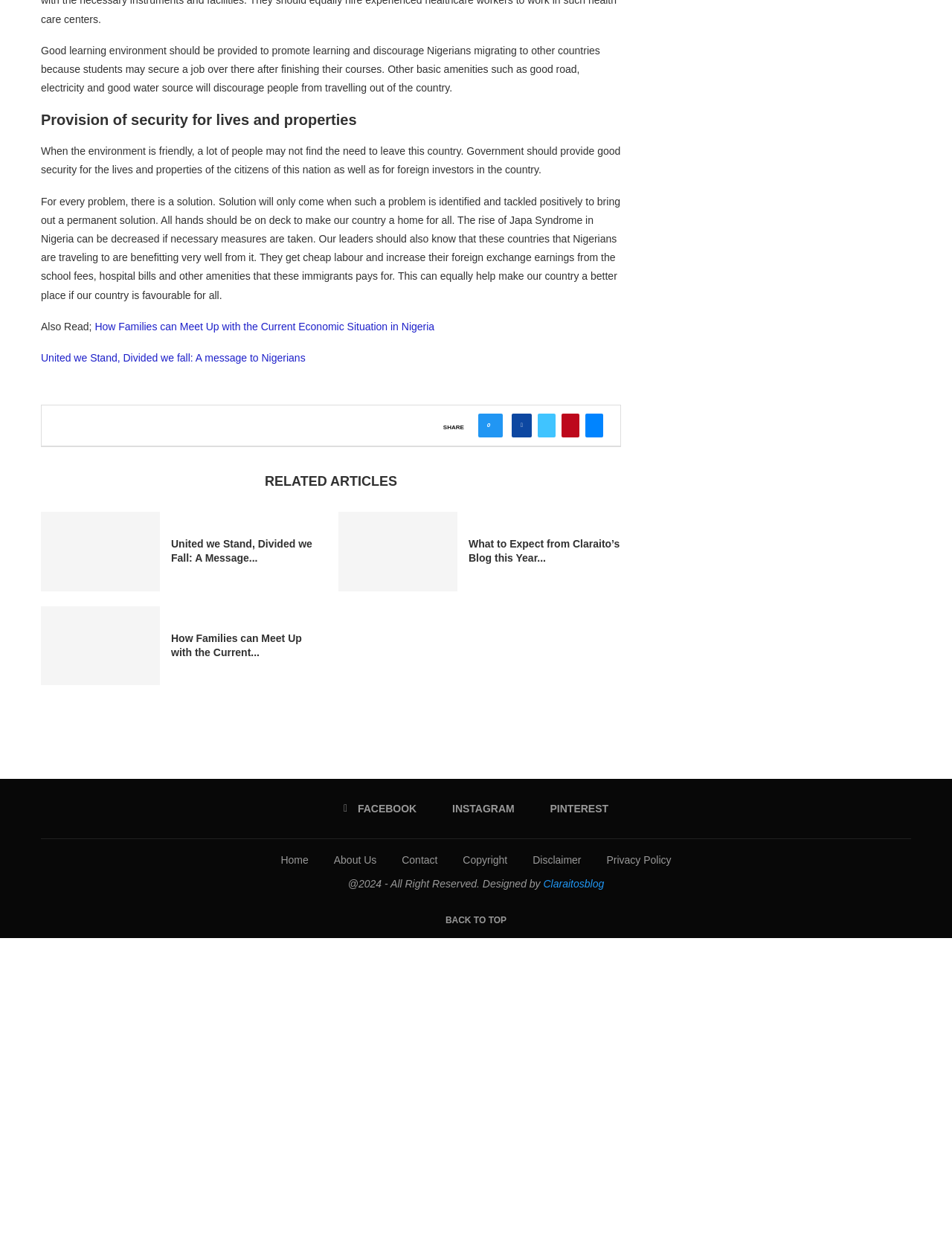Find the bounding box coordinates for the HTML element specified by: "Back To Top".

[0.468, 0.73, 0.532, 0.739]